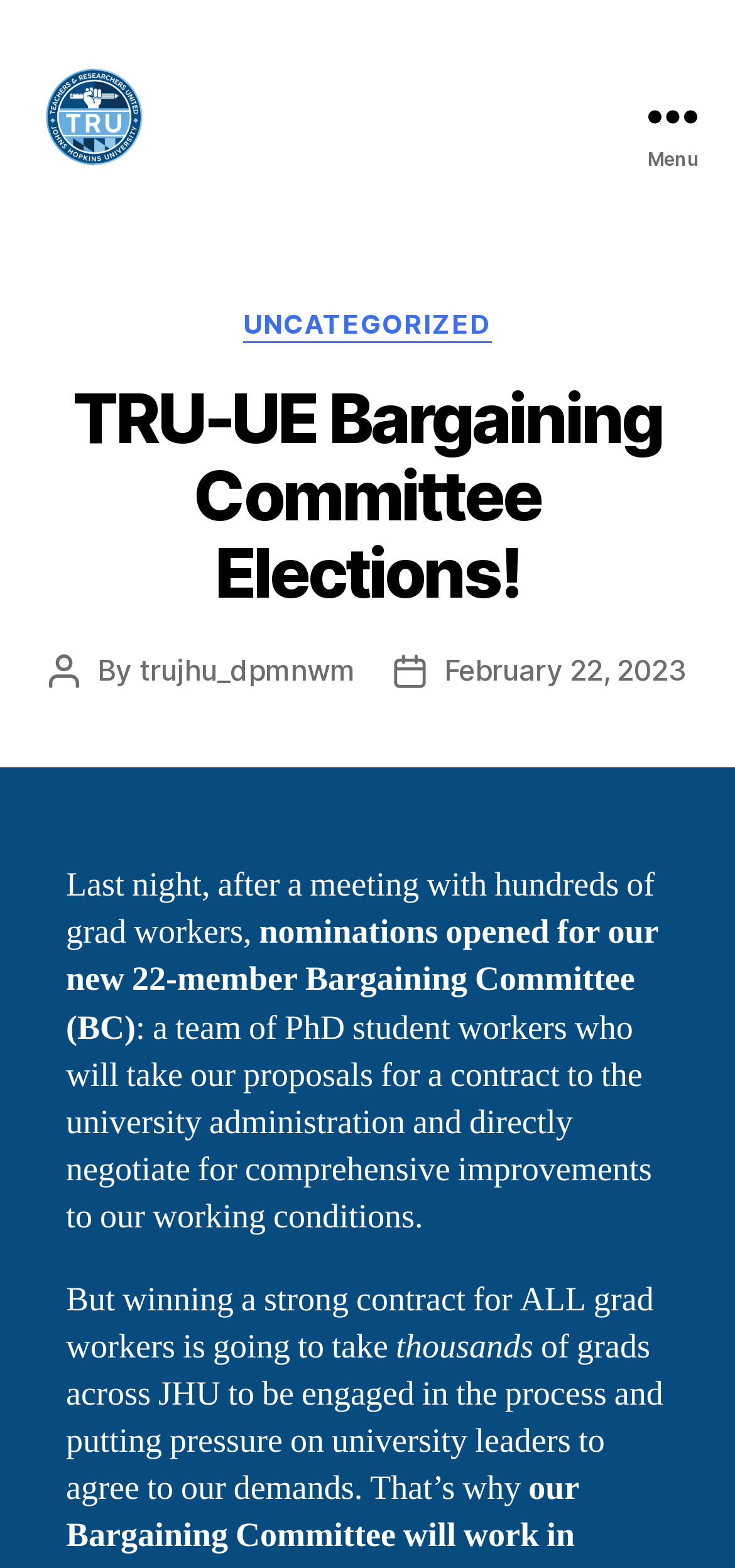Please provide a short answer using a single word or phrase for the question:
What is the name of the organization?

Teachers and Researchers United